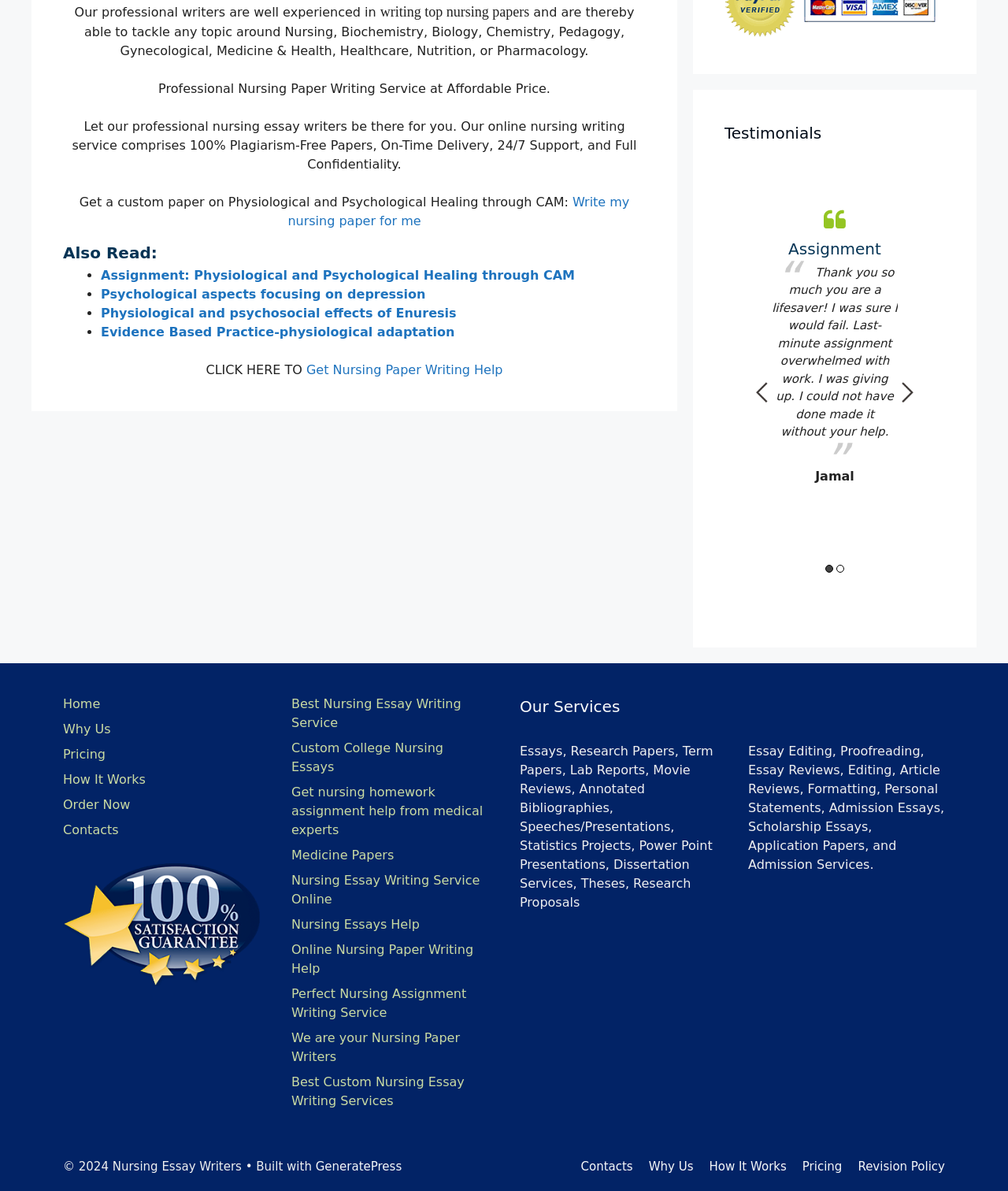What is the profession of the writers mentioned on the webpage?
Using the information from the image, provide a comprehensive answer to the question.

The webpage mentions 'Our professional writers are well experienced in writing top nursing papers' which indicates that the writers are professionals in the field of nursing.